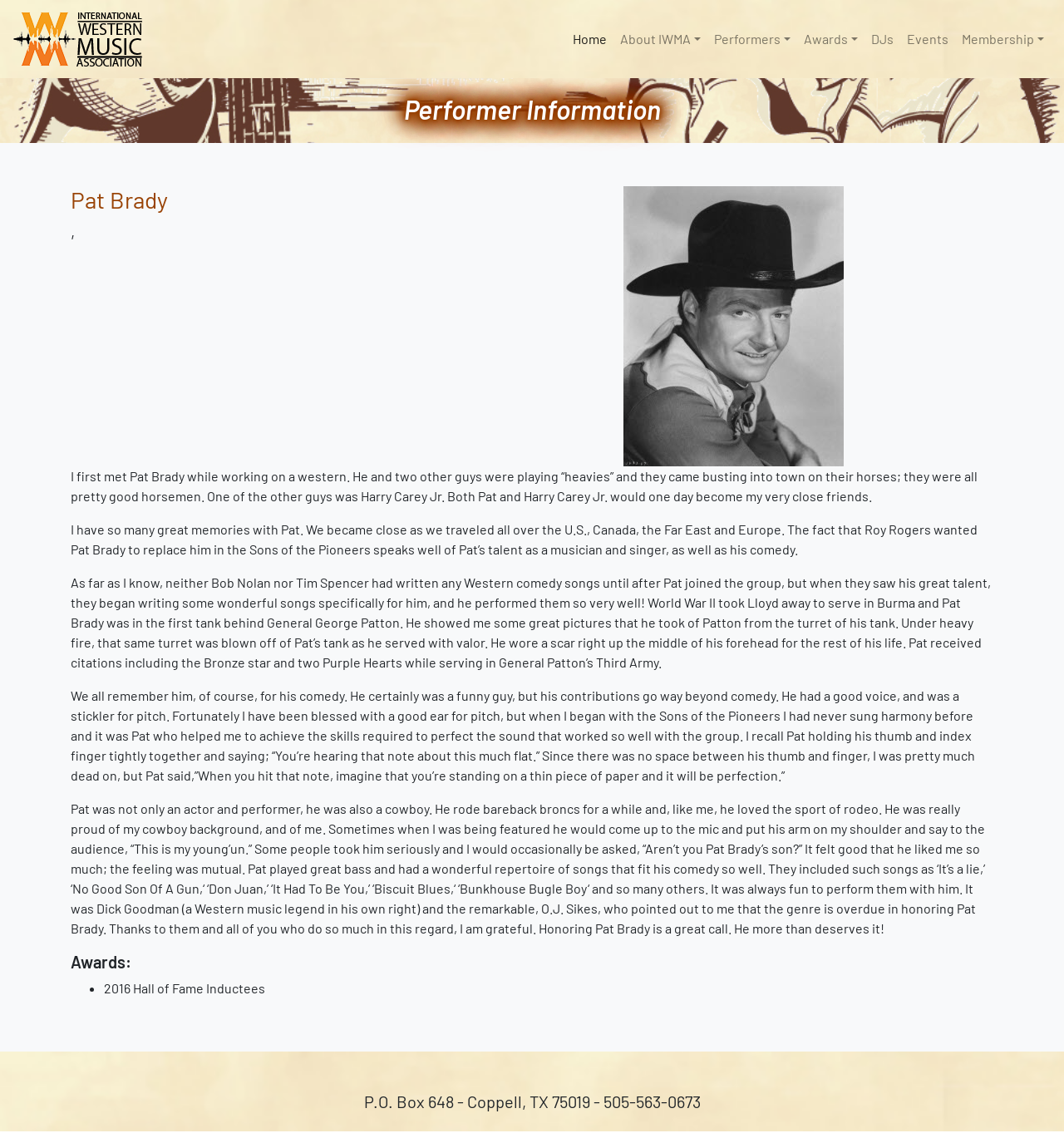Provide an in-depth caption for the webpage.

The webpage is about the International Western Music Association, with a prominent logo and link at the top left corner. Below the logo, there is a navigation menu with seven links: Home, About IWMA, Performers, Awards, DJs, Events, and Membership. These links are aligned horizontally and take up about half of the screen width.

The main content of the page is divided into two sections. On the left side, there is a section dedicated to performer information, with a heading "Performer Information" and a subheading "Pat Brady". Below the subheading, there is an image of Pat Brady, and three paragraphs of text describing his life, career, and achievements. The text is written in a personal and nostalgic tone, with the author sharing their memories and experiences with Pat Brady.

On the right side of the page, there is a section dedicated to awards, with a heading "Awards:" and a list of inductees, including the 2016 Hall of Fame Inductees. At the very bottom of the page, there is a footer section with contact information, including a mailing address and phone number.

Overall, the webpage has a simple and clean design, with a focus on showcasing the content and information about the International Western Music Association and its performers.